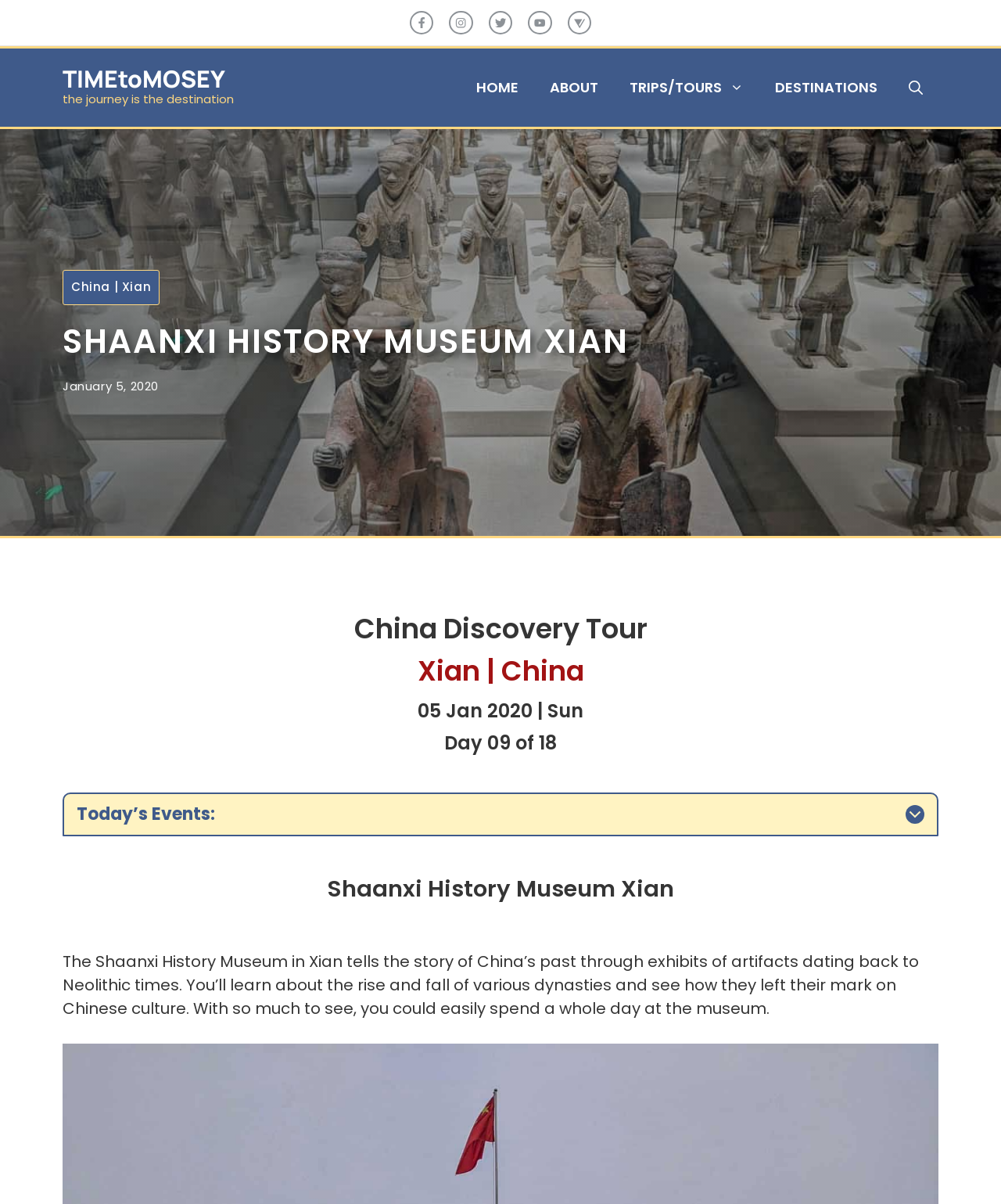Find the coordinates for the bounding box of the element with this description: "Today’s Events:".

[0.062, 0.658, 0.938, 0.695]